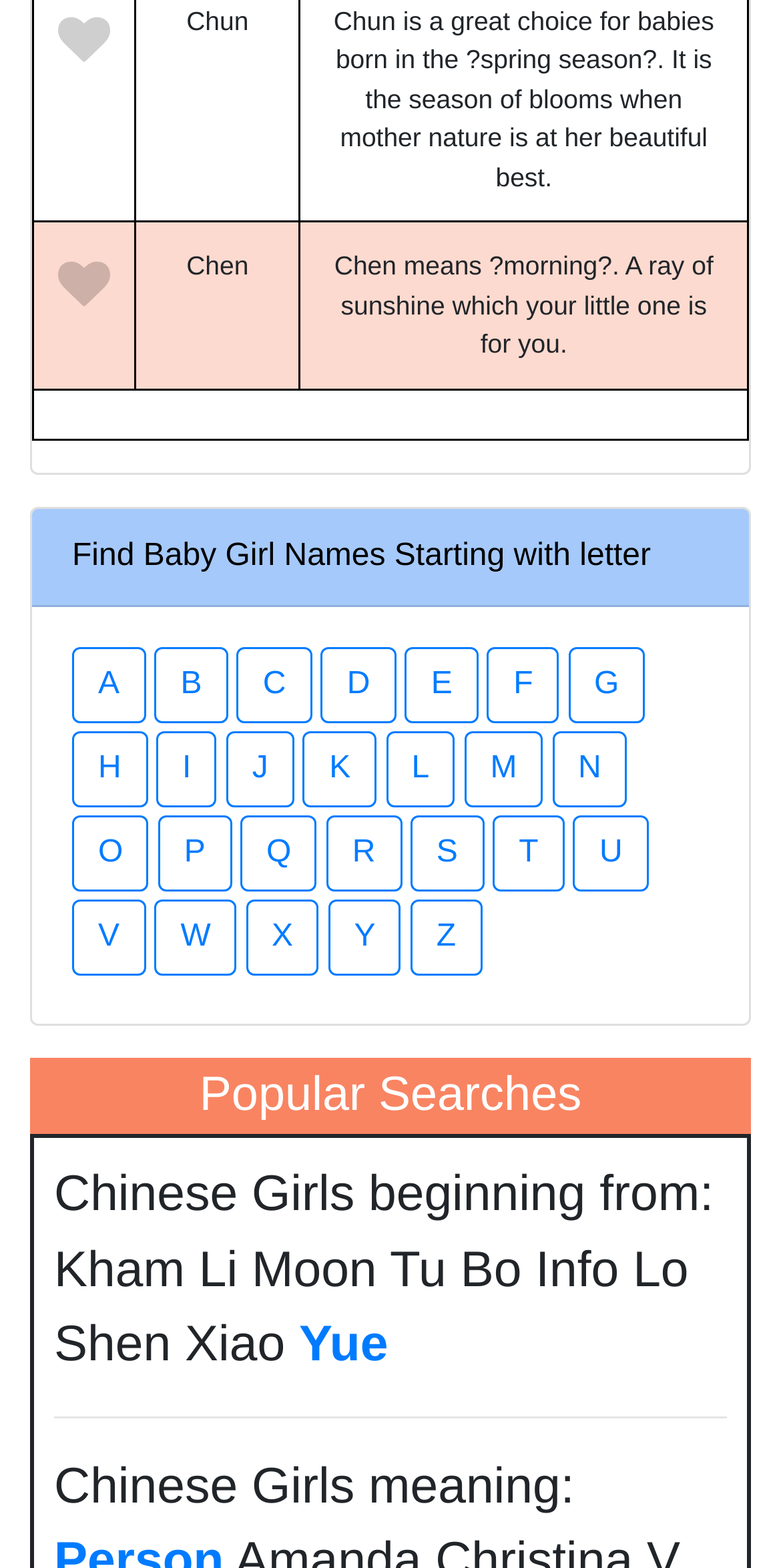Please locate the bounding box coordinates of the element that should be clicked to achieve the given instruction: "Share this page on Facebook".

None